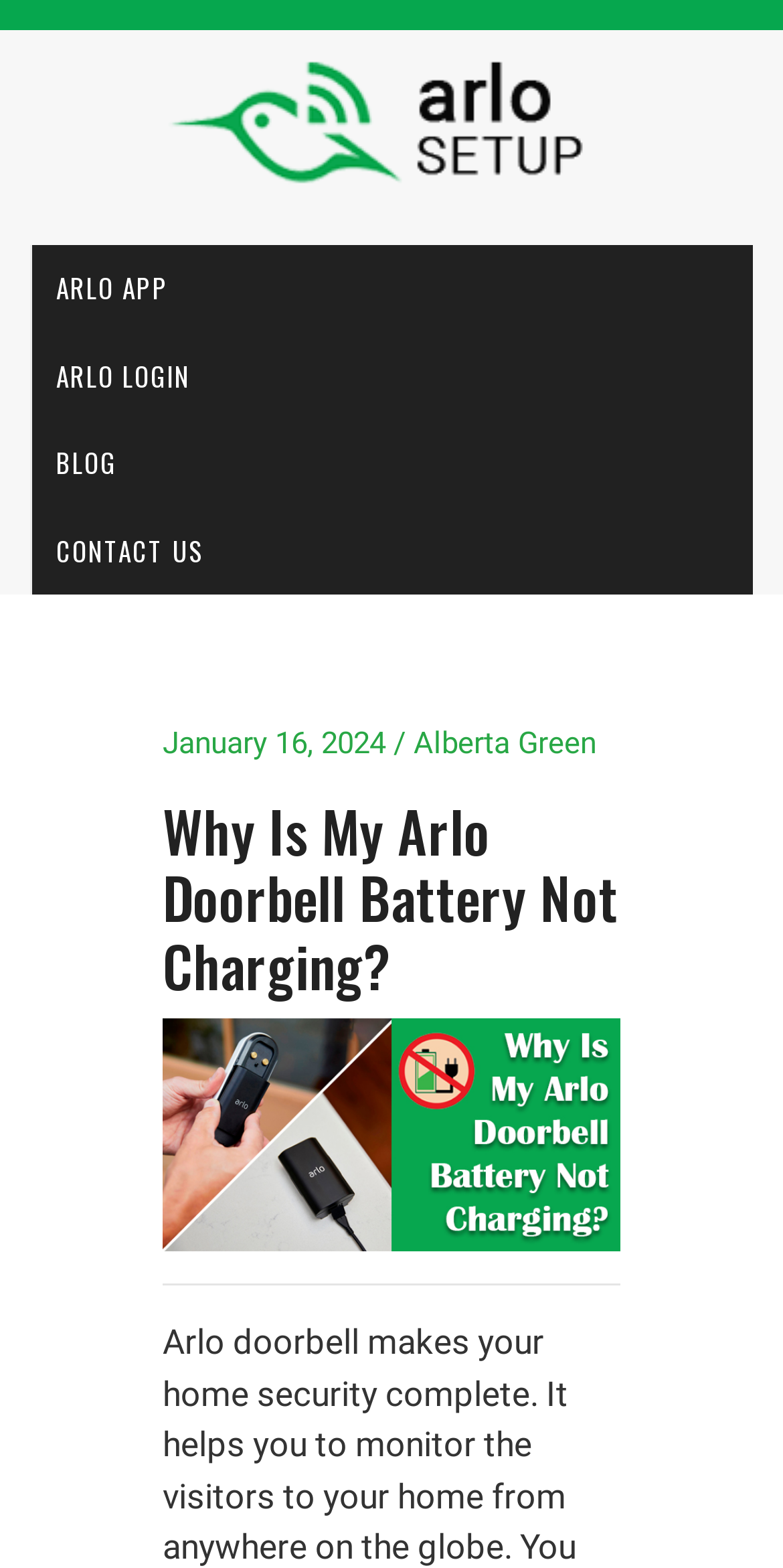For the element described, predict the bounding box coordinates as (top-left x, top-left y, bottom-right x, bottom-right y). All values should be between 0 and 1. Element description: Copyright

None